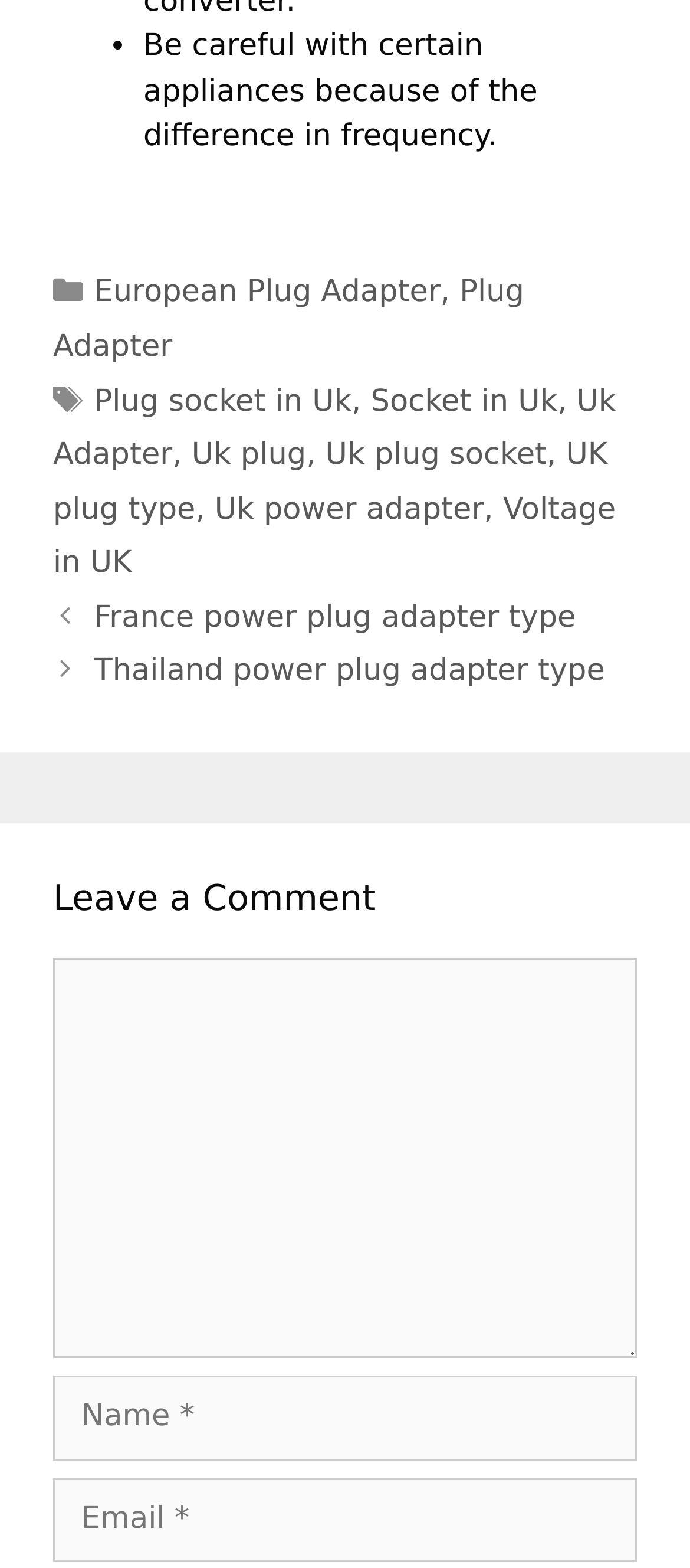Identify the bounding box coordinates for the element you need to click to achieve the following task: "Enter your name". The coordinates must be four float values ranging from 0 to 1, formatted as [left, top, right, bottom].

[0.077, 0.877, 0.923, 0.931]